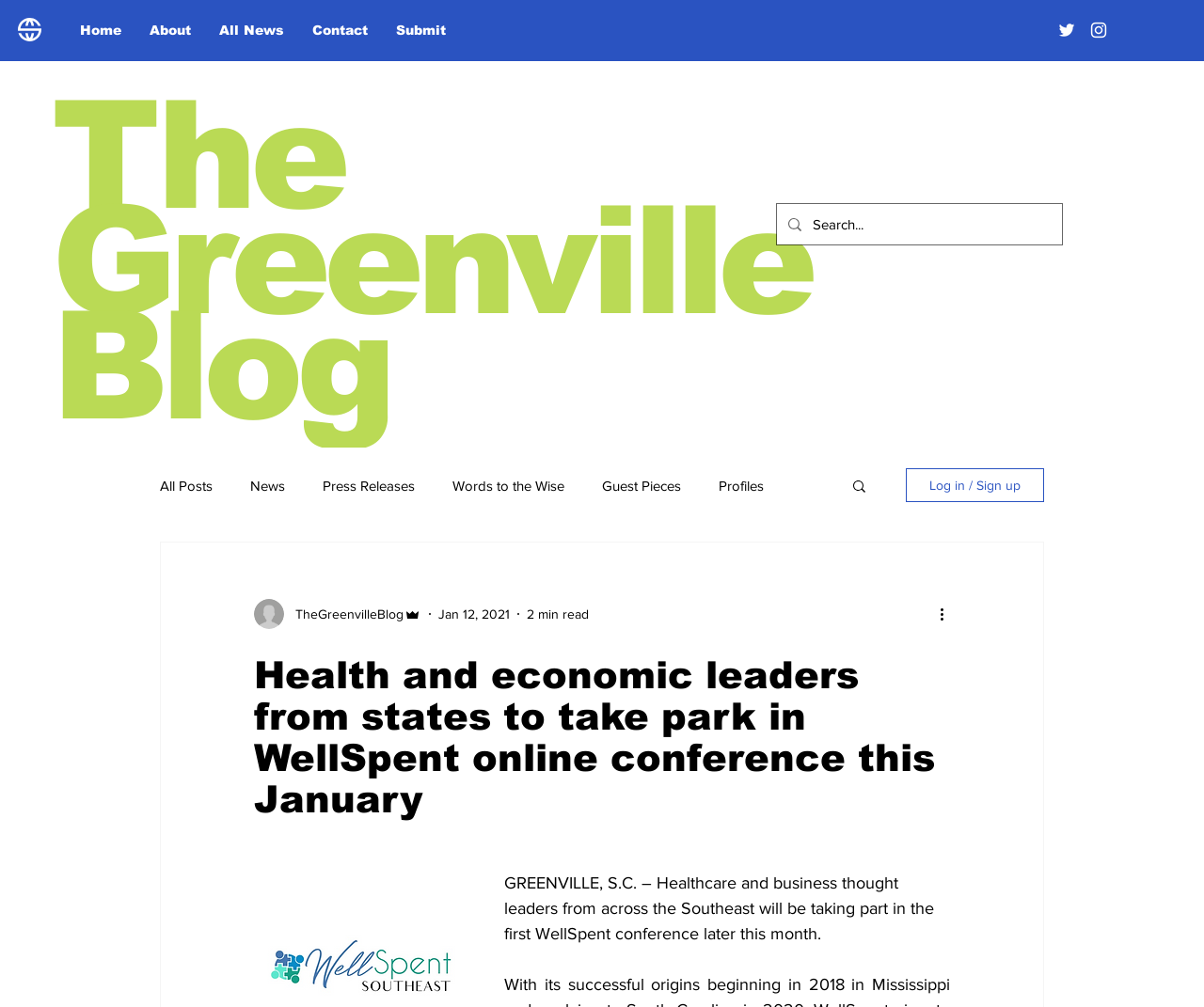Please find the bounding box coordinates for the clickable element needed to perform this instruction: "Click on the link to learn to drive".

None